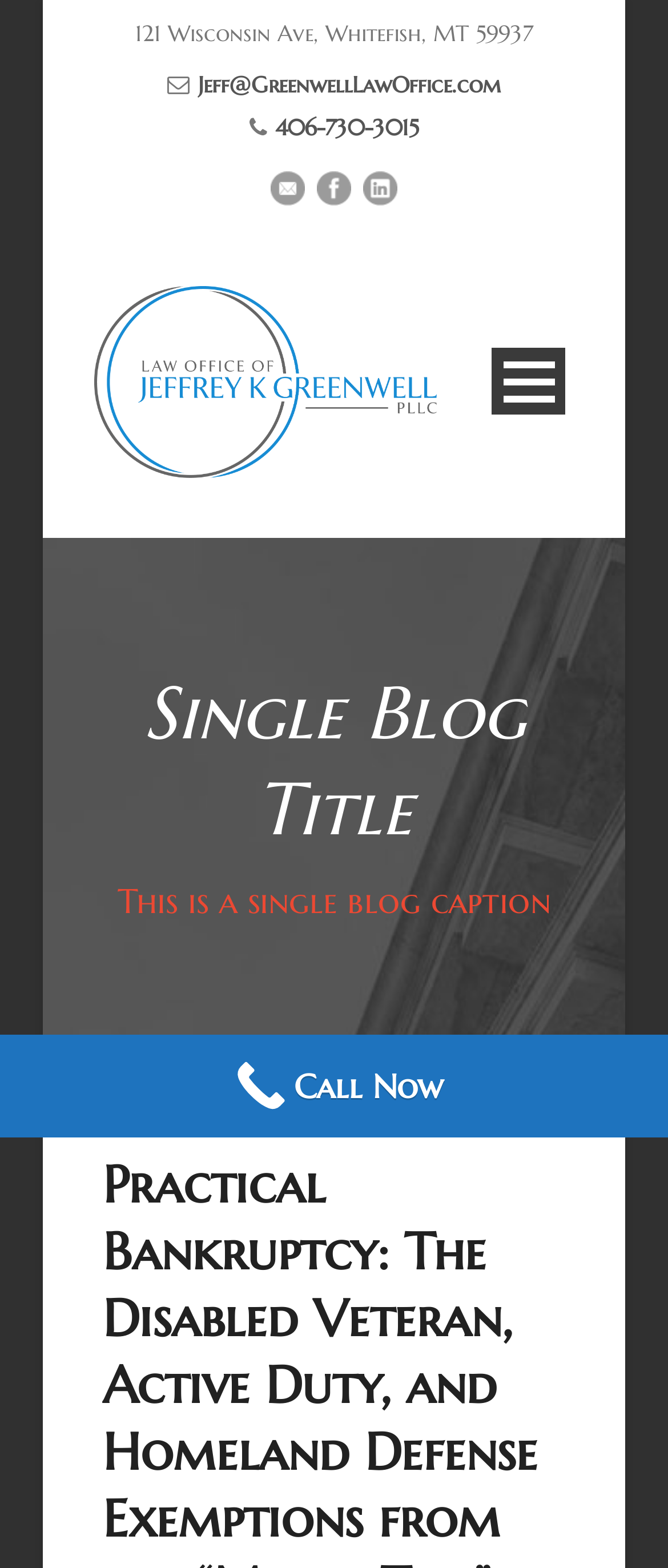How many social media icons are there?
Answer the question with a thorough and detailed explanation.

I counted the number of image elements that represent social media icons, which are located near the top of the webpage. There are three icons: 'Email', 'Facebook', and 'Linkedin'.